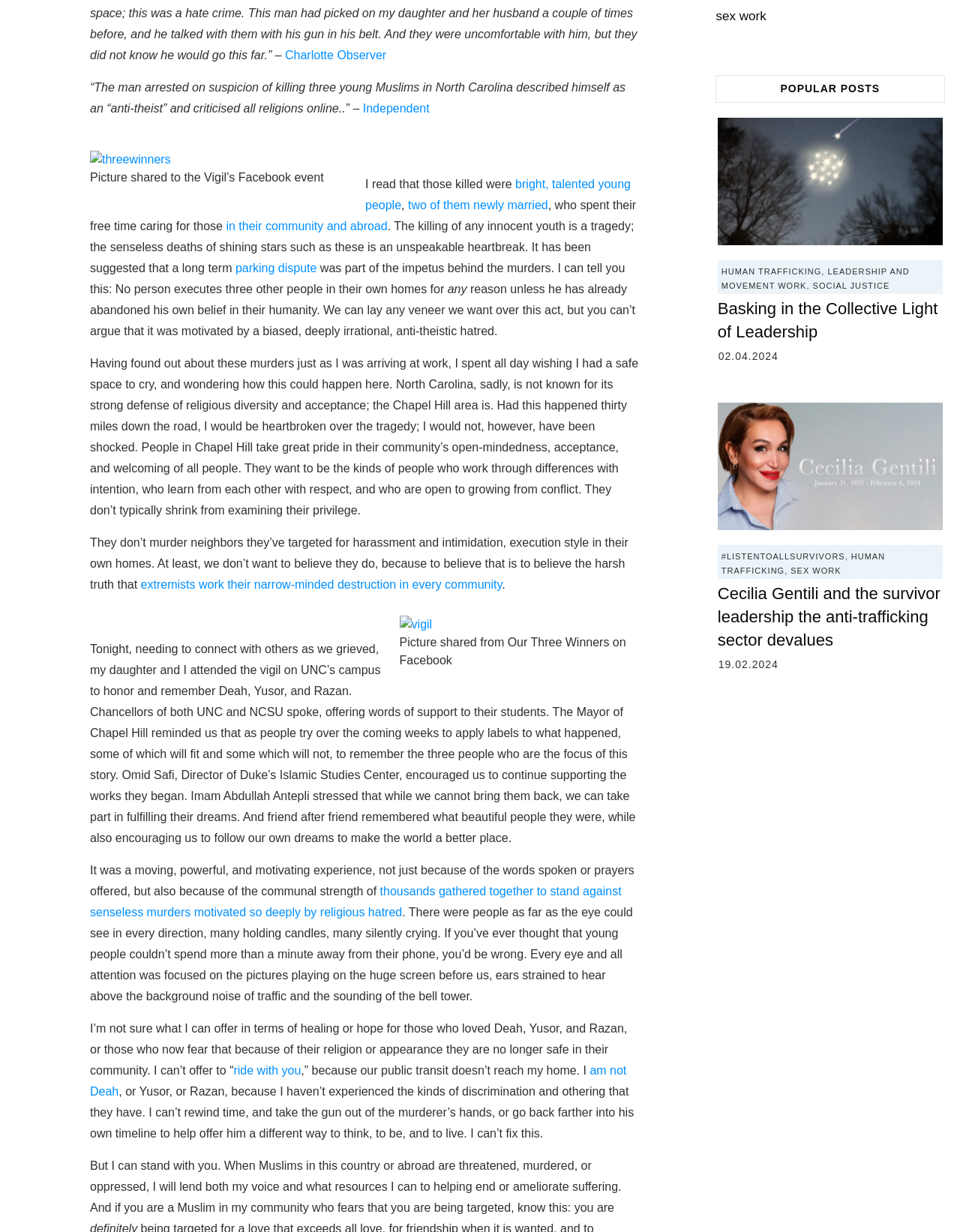Based on the element description, predict the bounding box coordinates (top-left x, top-left y, bottom-right x, bottom-right y) for the UI element in the screenshot: sex work

[0.746, 0.004, 0.798, 0.023]